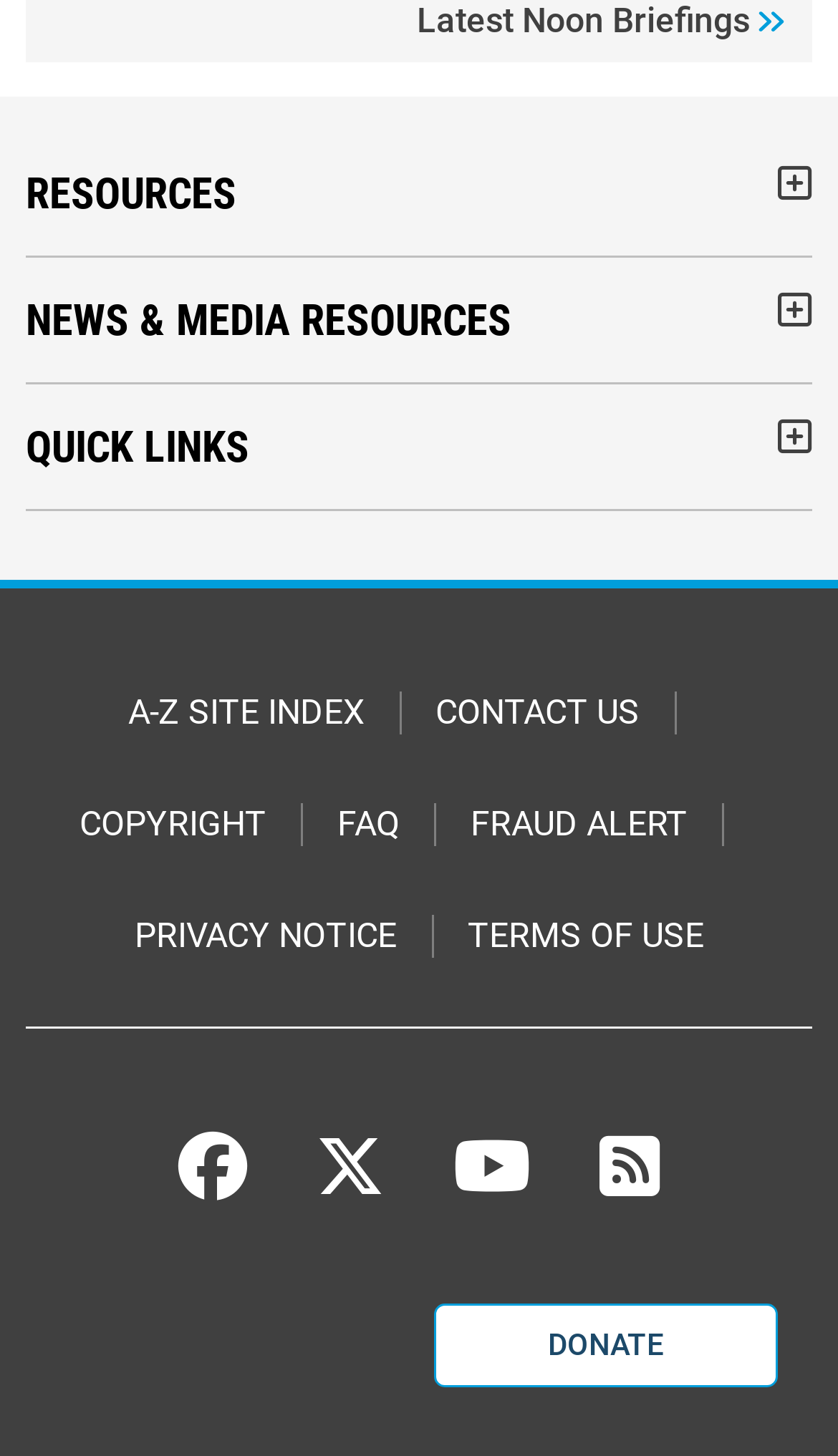Identify the bounding box coordinates of the HTML element based on this description: "FAQ".

[0.403, 0.552, 0.477, 0.581]